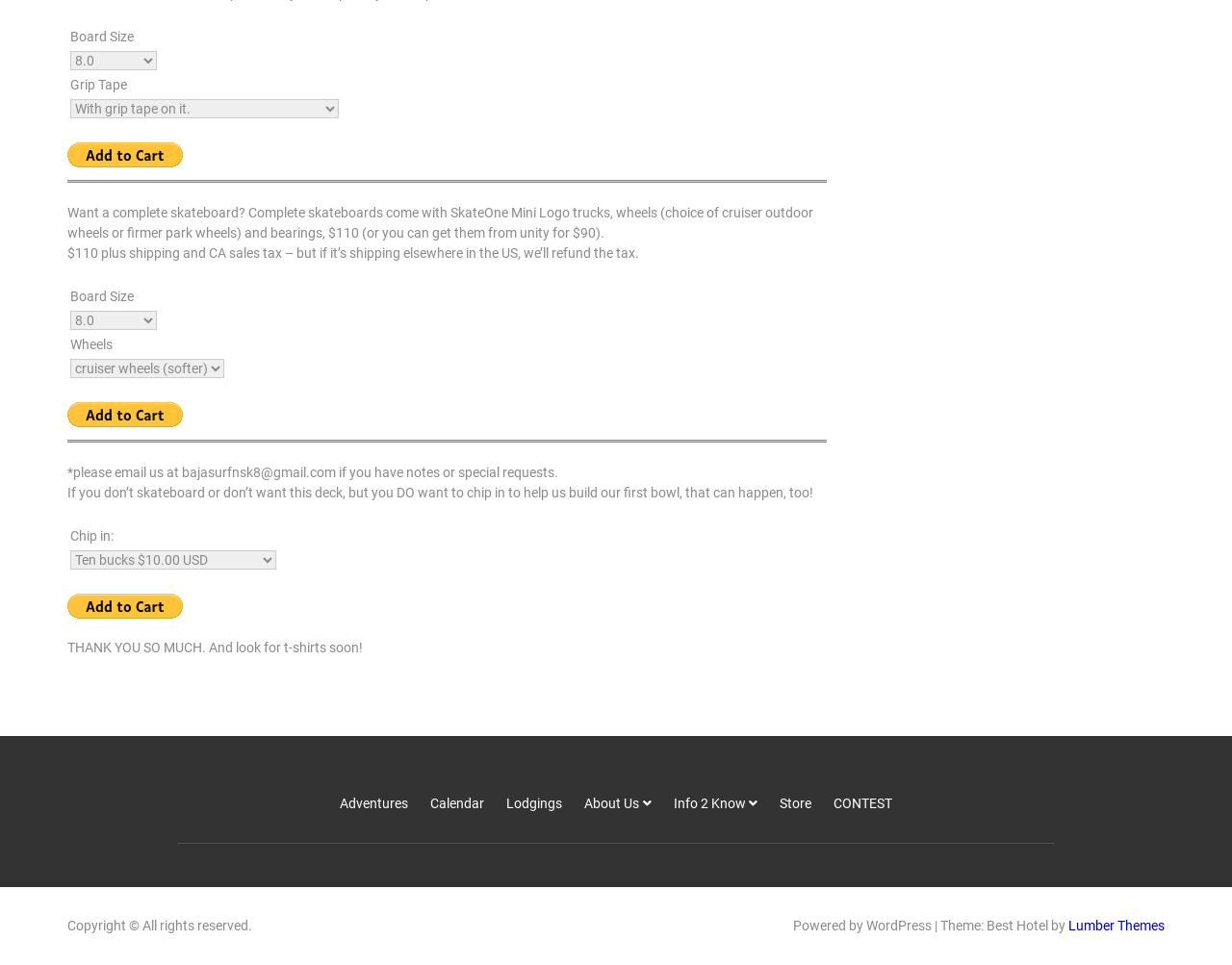Identify the bounding box of the HTML element described as: "Lumber Themes".

[0.867, 0.951, 0.945, 0.967]